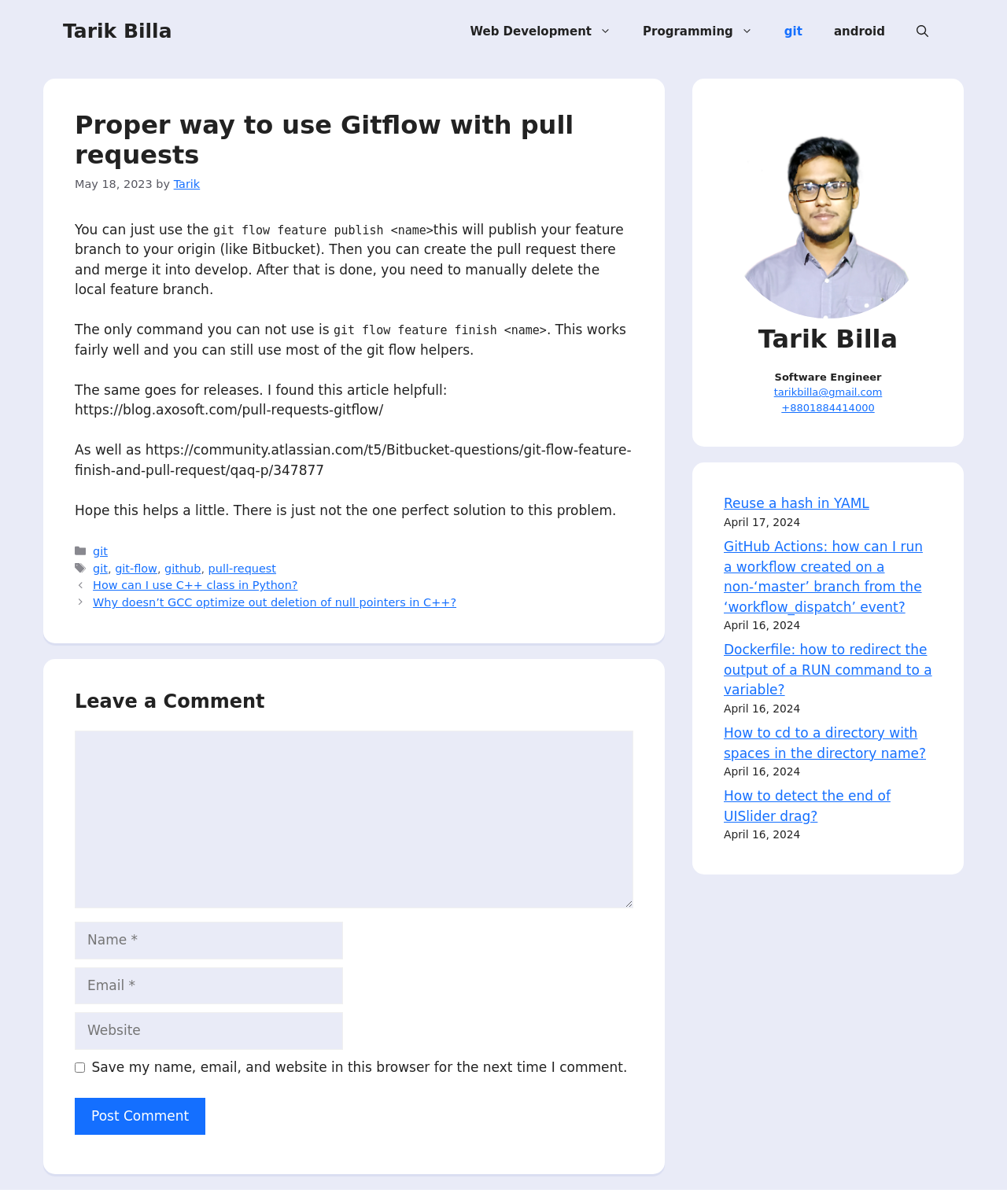Please answer the following query using a single word or phrase: 
What is the author of the article?

Tarik Billa